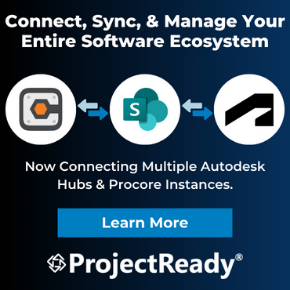What is the purpose of ProjectReady? From the image, respond with a single word or brief phrase.

Streamline software management